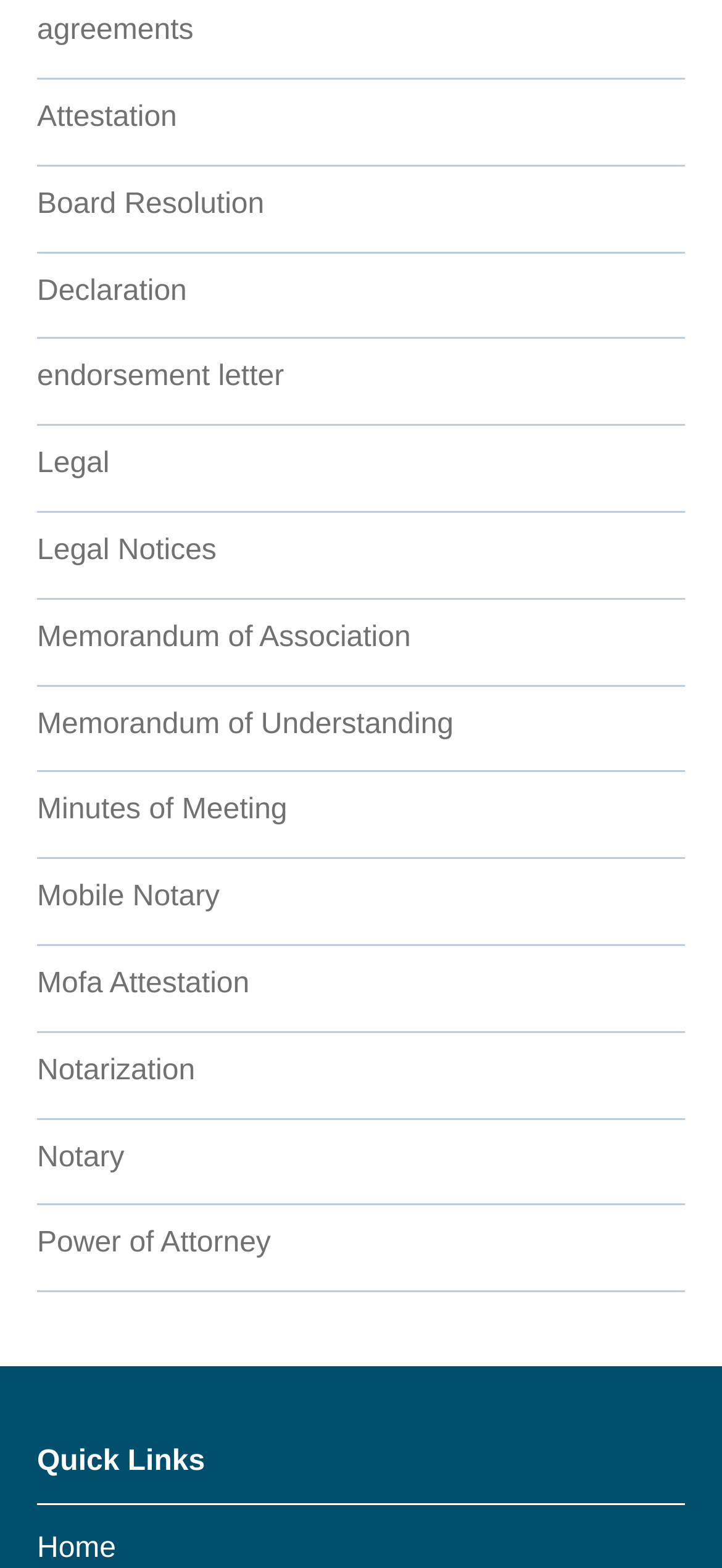Please find the bounding box coordinates for the clickable element needed to perform this instruction: "Explore Memorandum of Association".

[0.051, 0.396, 0.569, 0.416]